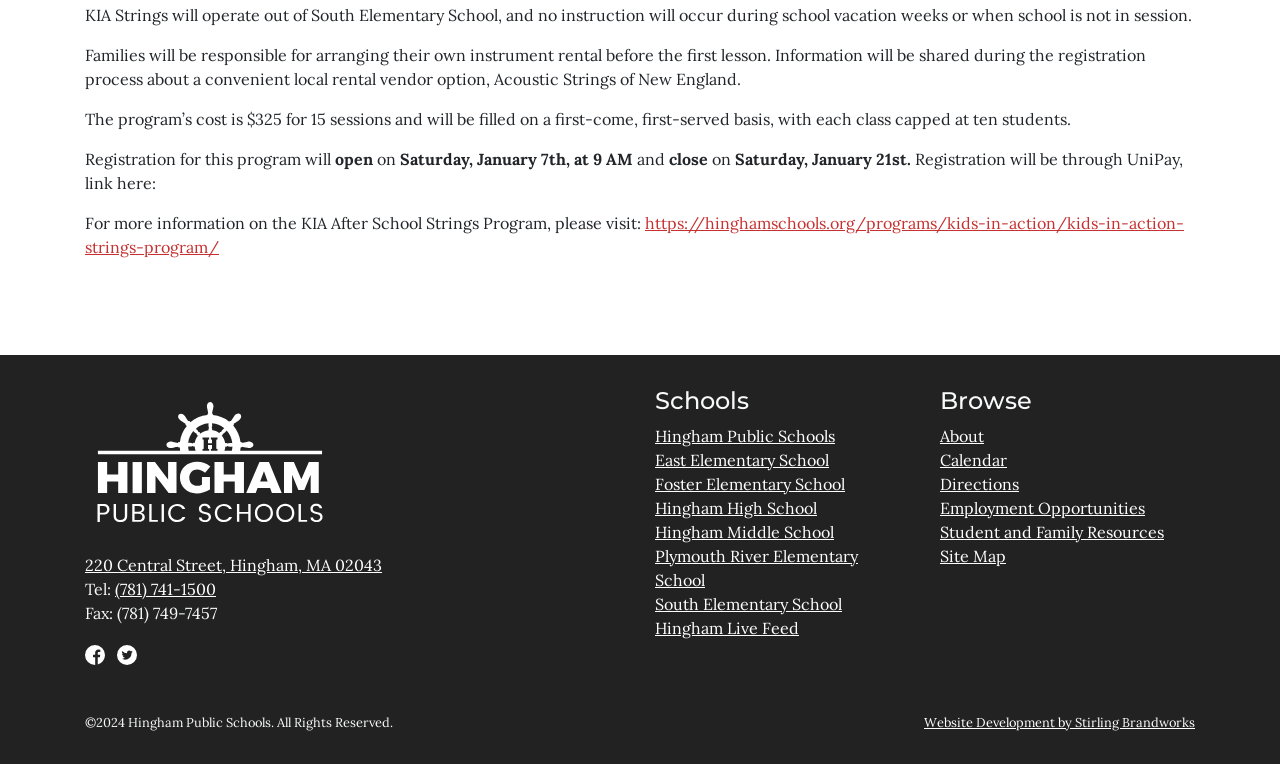What is the location of KIA Strings program?
Answer the question with a detailed explanation, including all necessary information.

The location of KIA Strings program is mentioned in the first static text element, which states 'KIA Strings will operate out of South Elementary School...'.